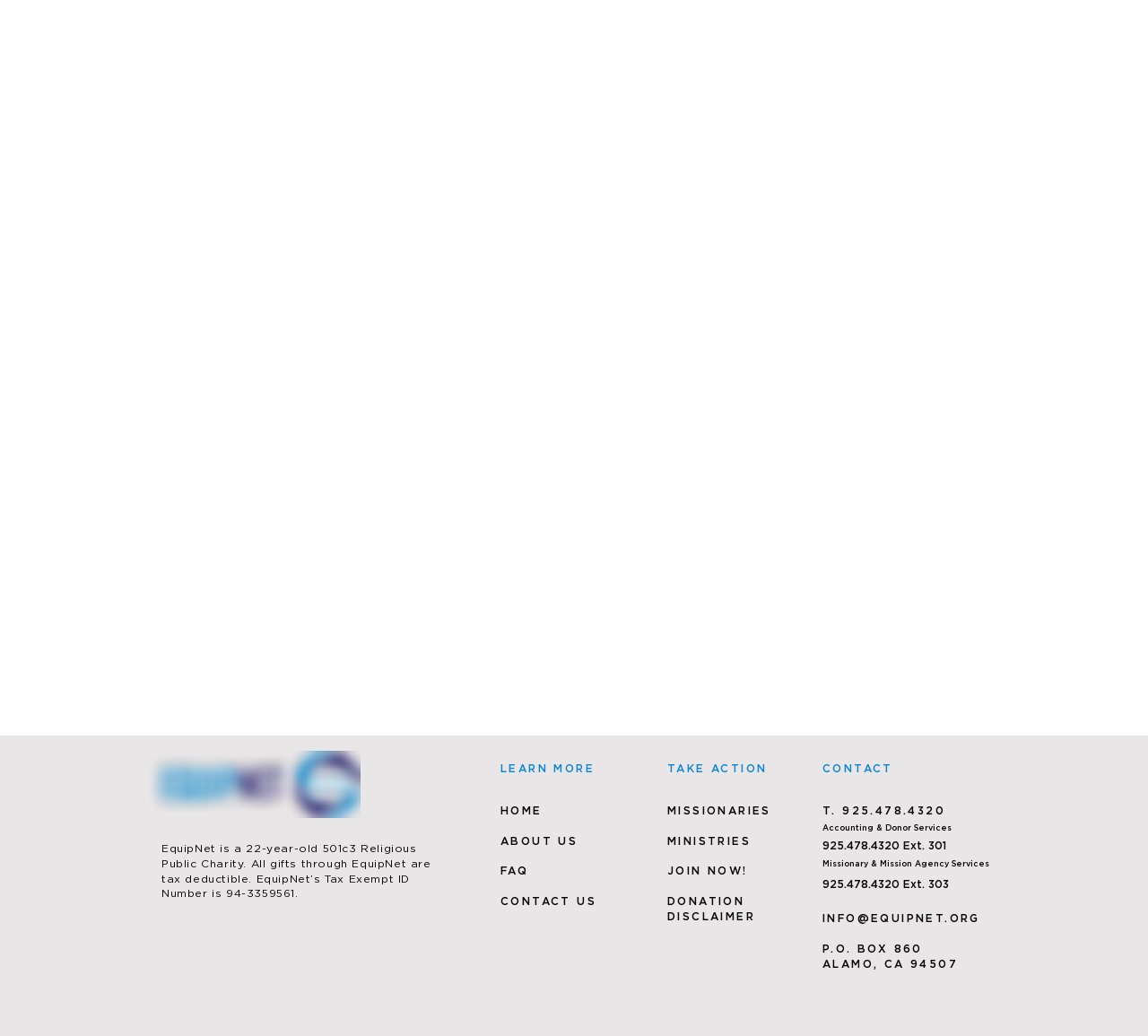Extract the bounding box coordinates for the described element: "DONATION". The coordinates should be represented as four float numbers between 0 and 1: [left, top, right, bottom].

[0.581, 0.864, 0.649, 0.876]